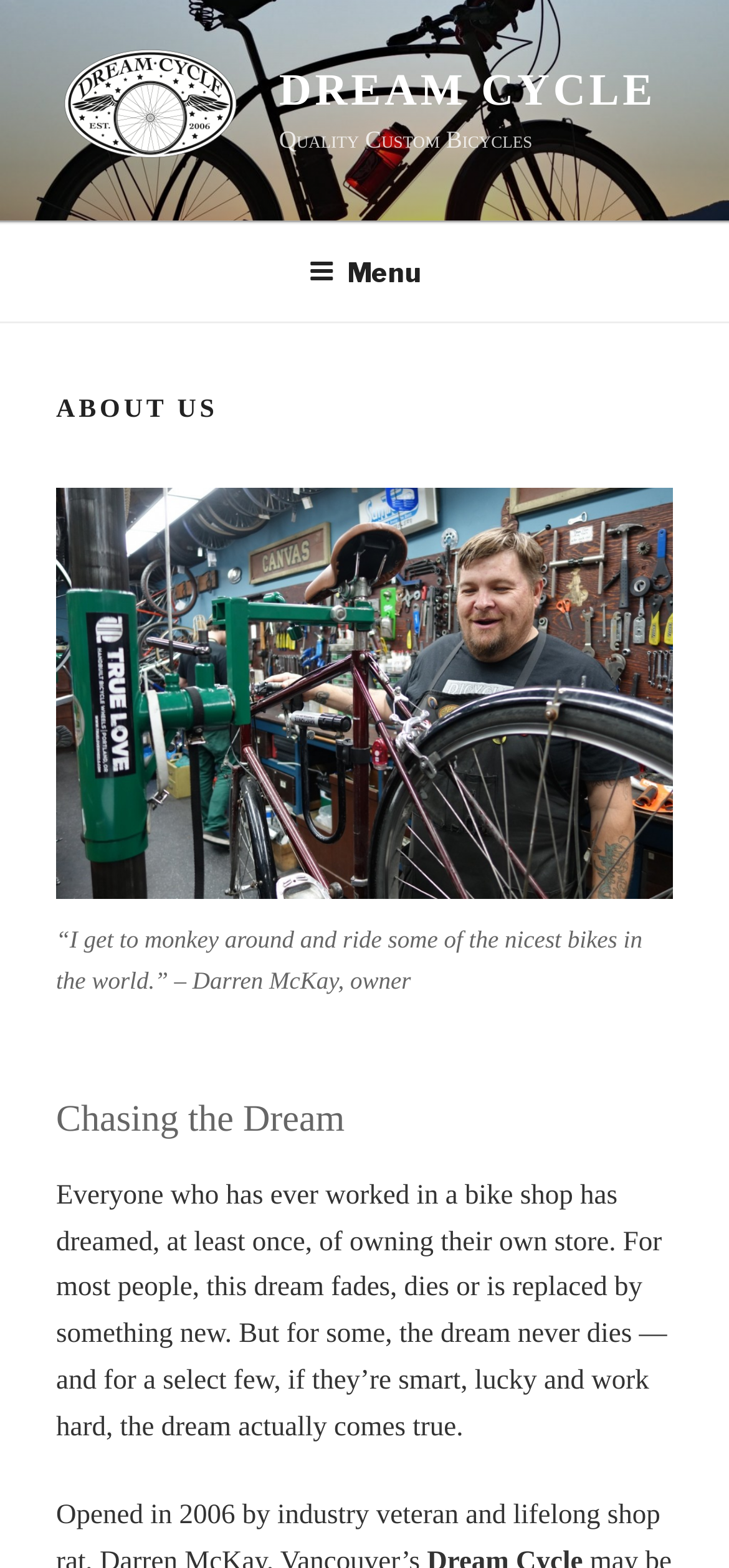Who is quoted in the webpage? Observe the screenshot and provide a one-word or short phrase answer.

Darren McKay